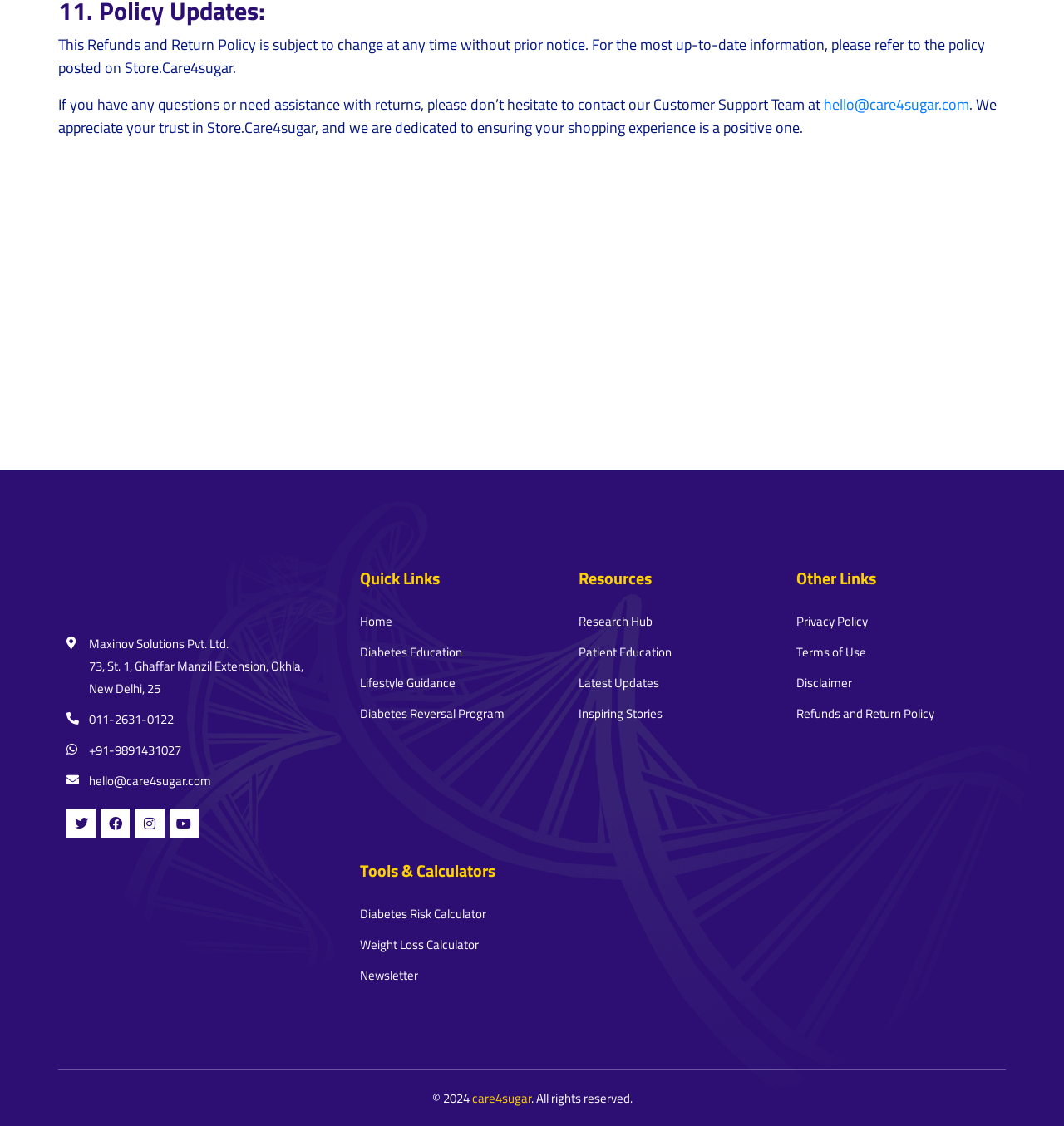Bounding box coordinates are specified in the format (top-left x, top-left y, bottom-right x, bottom-right y). All values are floating point numbers bounded between 0 and 1. Please provide the bounding box coordinate of the region this sentence describes: Terms And Conditions

None